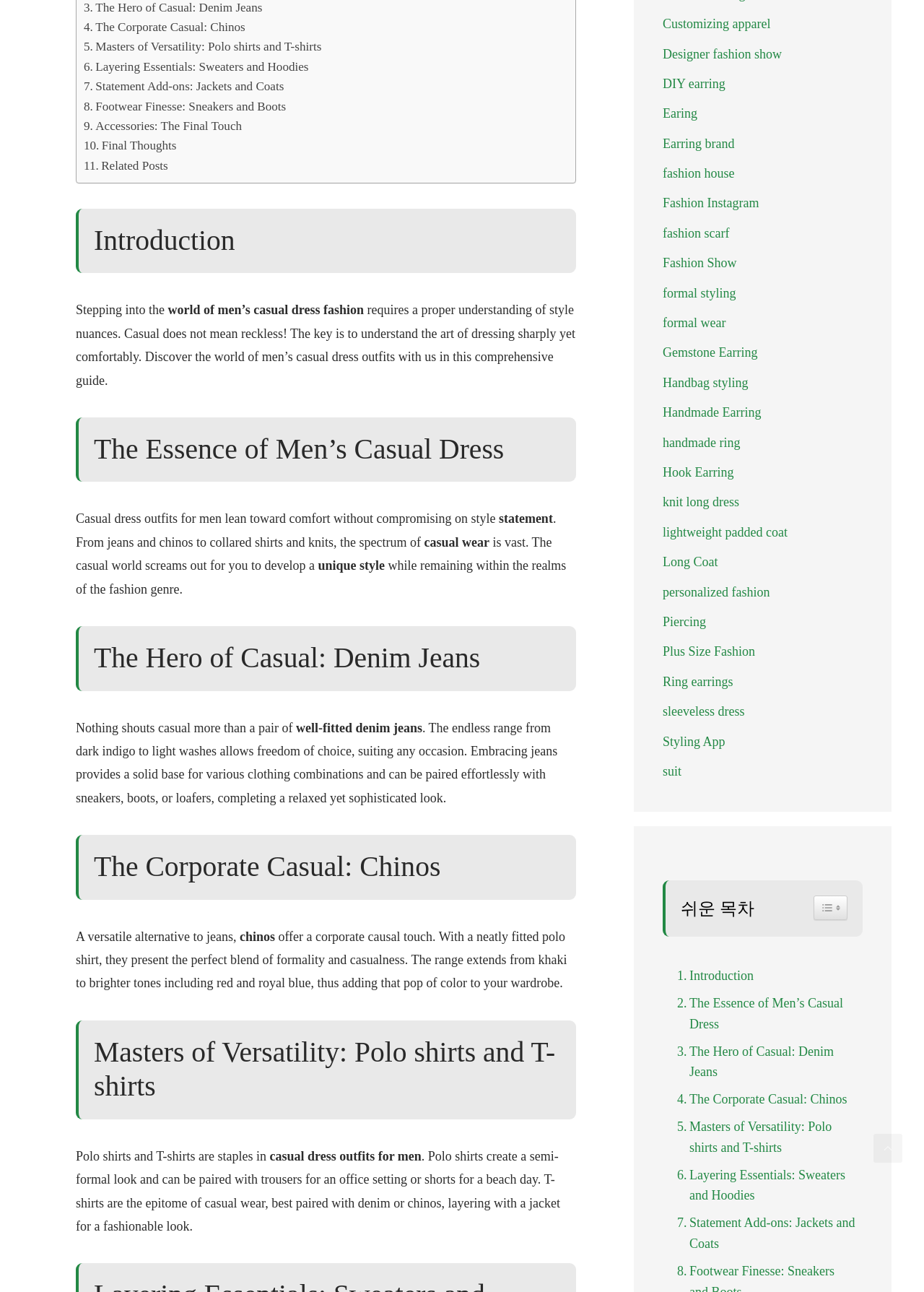Bounding box coordinates are to be given in the format (top-left x, top-left y, bottom-right x, bottom-right y). All values must be floating point numbers between 0 and 1. Provide the bounding box coordinate for the UI element described as: Layering Essentials: Sweaters and Hoodies

[0.725, 0.901, 0.926, 0.934]